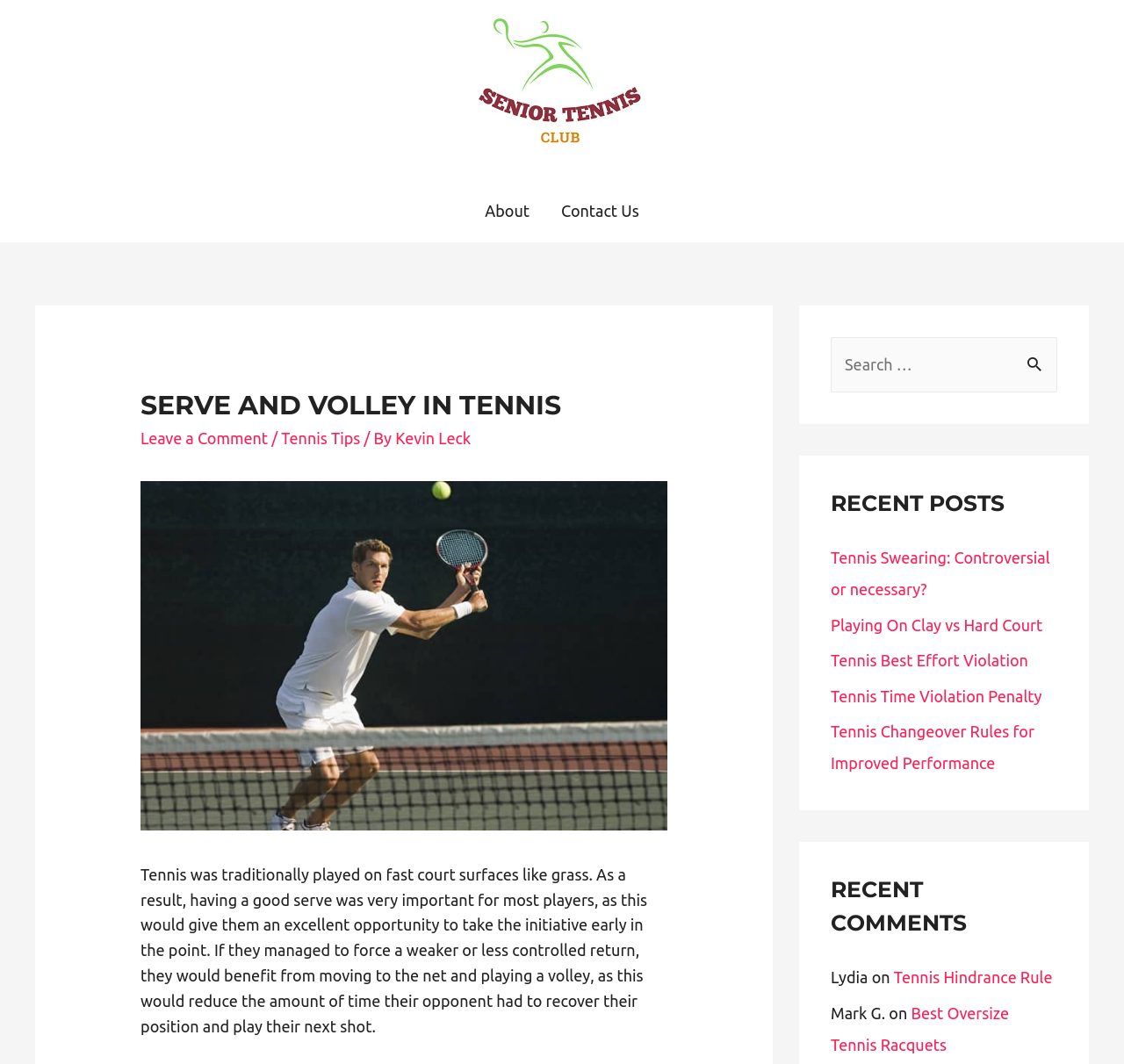What is the name of the tennis club?
Based on the image, provide a one-word or brief-phrase response.

Senior Tennis Club